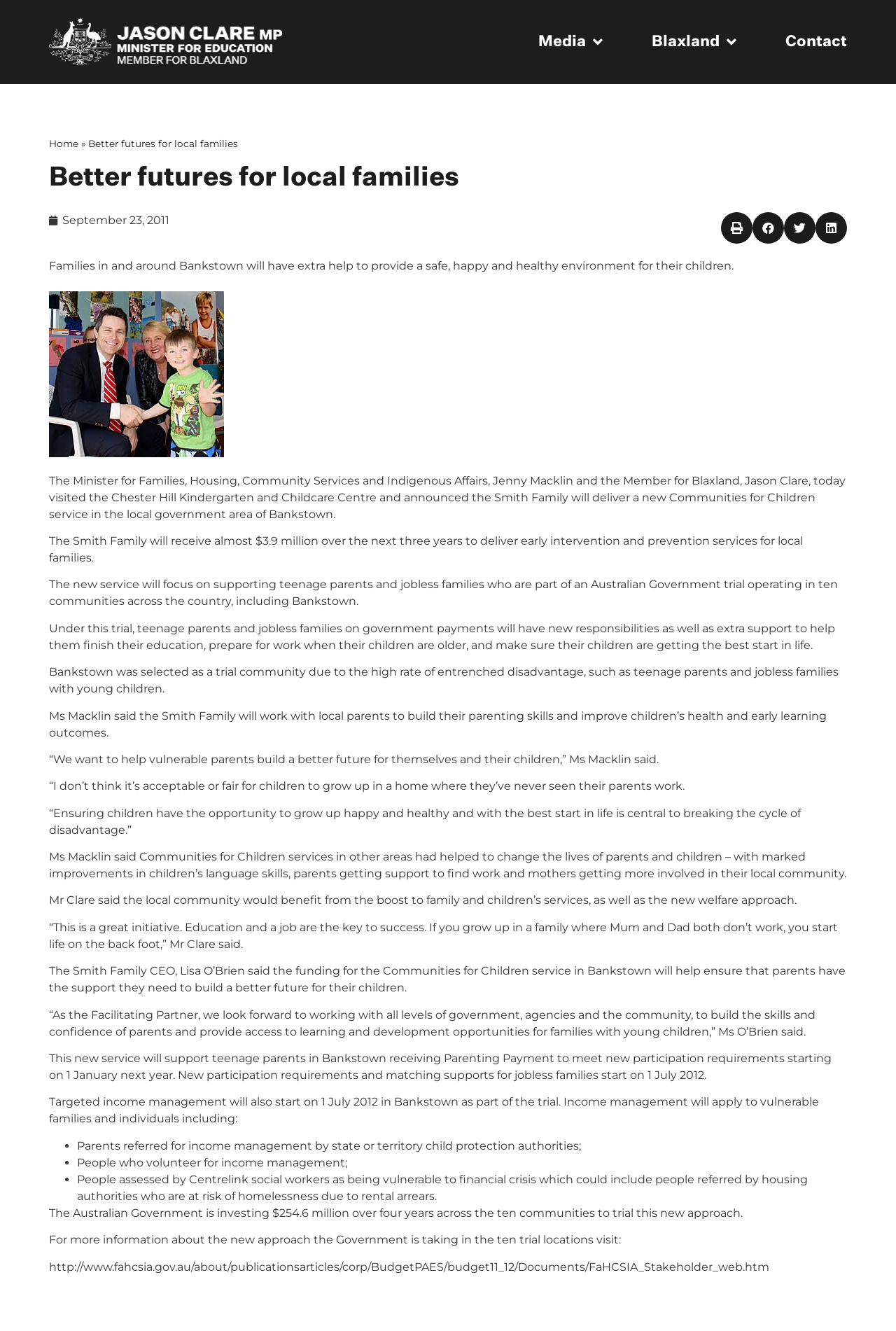Provide a comprehensive caption for the webpage.

This webpage is about the Australian Government's initiative to provide extra help to families in and around Bankstown to create a safe, happy, and healthy environment for their children. At the top left corner, there is a logo of Jason Clare MP, and next to it, there are links to "Media", "Blaxland", and "Contact". Below the logo, there is a heading that reads "Better futures for local families" followed by a date, "September 23, 2011". 

On the top right corner, there are social media buttons to share the content on print, Facebook, Twitter, and LinkedIn. Below the heading, there is a paragraph that summarizes the initiative, which is about providing extra help to families in and around Bankstown to create a safe, happy, and healthy environment for their children. 

Next to the paragraph, there is an image related to the initiative. Below the image, there are several paragraphs that provide more details about the initiative, including the involvement of the Minister for Families, Housing, Community Services and Indigenous Affairs, Jenny Macklin, and the Member for Blaxland, Jason Clare. The paragraphs explain how the initiative will focus on supporting teenage parents and jobless families, and how it will help to break the cycle of disadvantage.

The webpage also includes quotes from Jenny Macklin and Jason Clare, as well as the CEO of the Smith Family, Lisa O'Brien, who will be delivering the new Communities for Children service in Bankstown. The webpage concludes with information about the Australian Government's investment in the initiative and provides a link to a webpage with more information about the new approach being taken in the ten trial locations.